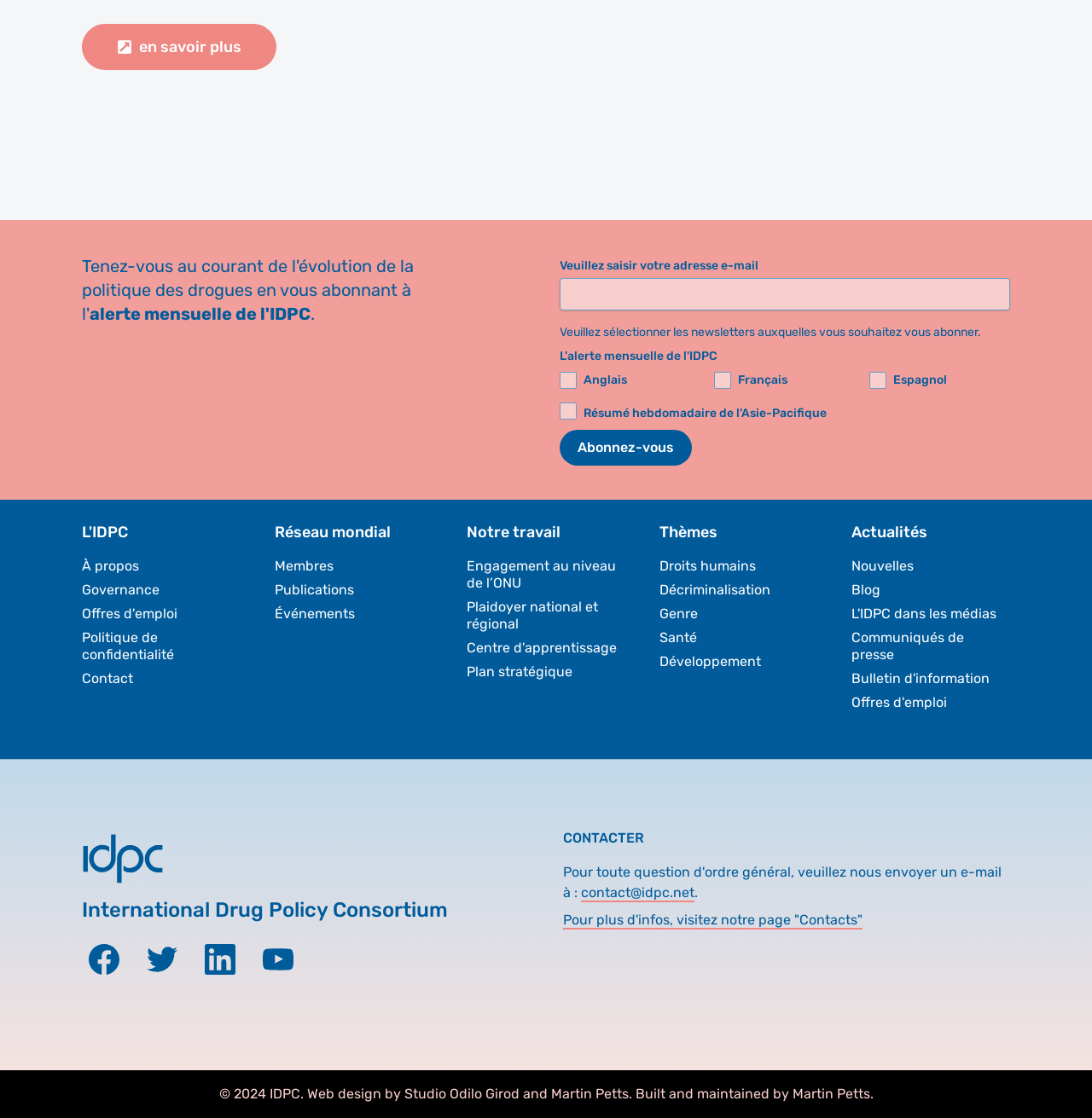Can you provide the bounding box coordinates for the element that should be clicked to implement the instruction: "Enter your email address"?

[0.512, 0.249, 0.925, 0.278]